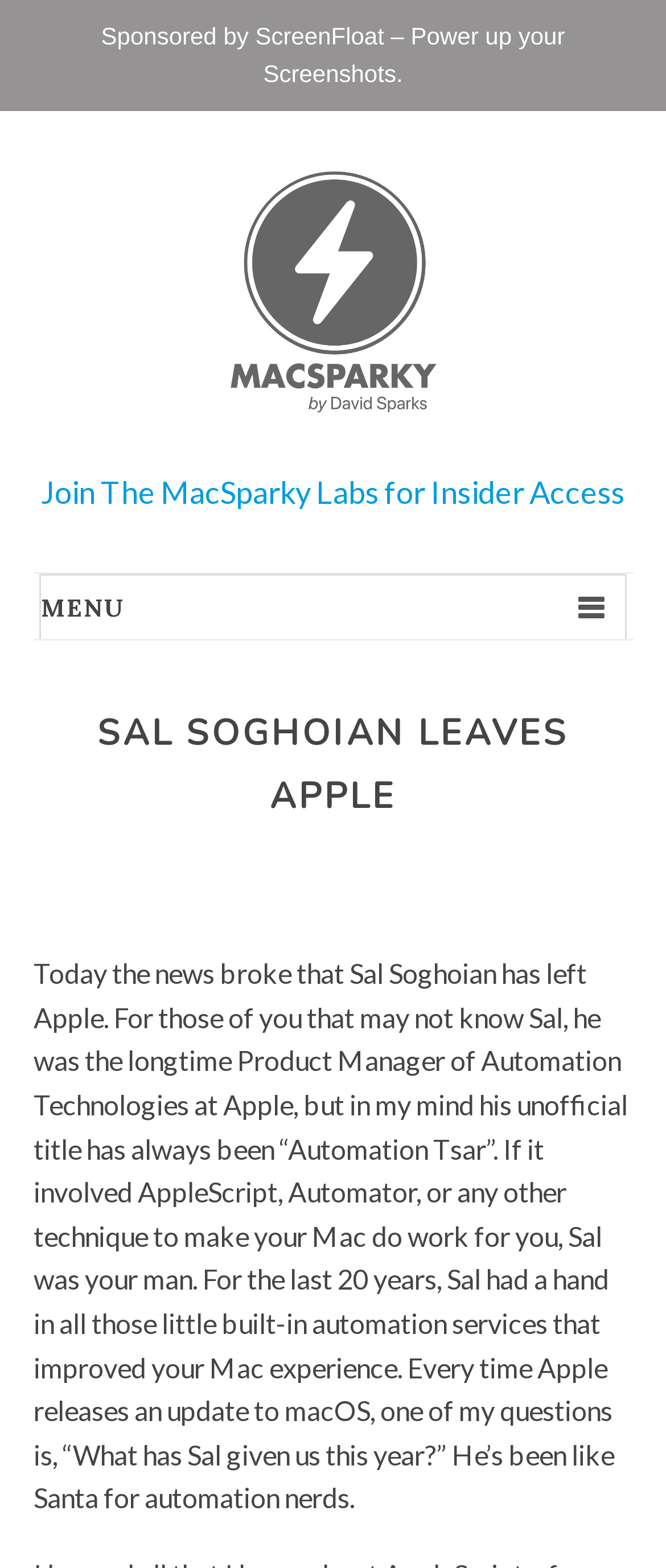What is the name of the person who left Apple?
Please respond to the question with a detailed and thorough explanation.

The answer can be found in the StaticText element with the text 'Today the news broke that Sal Soghoian has left Apple.'